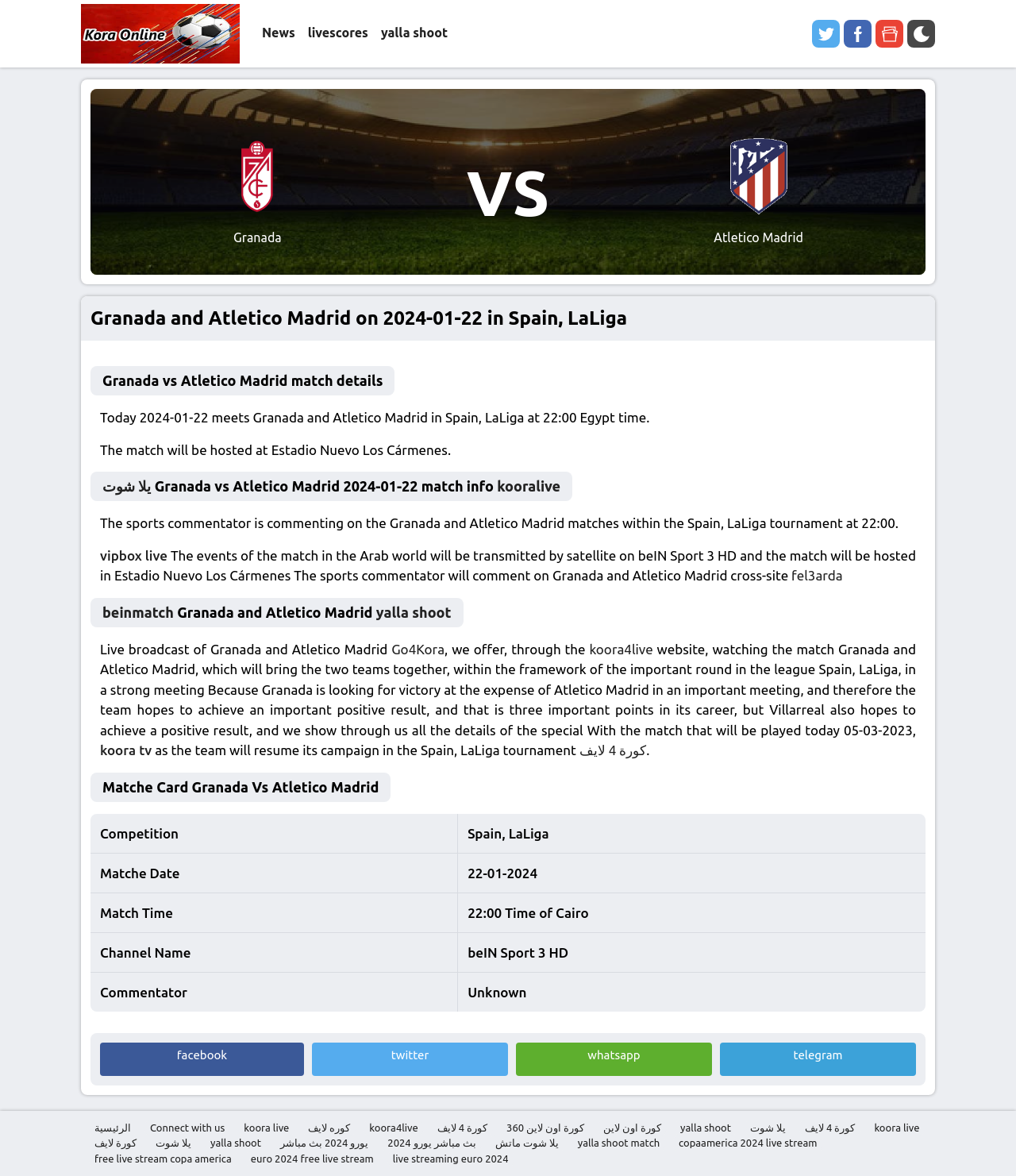Provide the bounding box coordinates of the section that needs to be clicked to accomplish the following instruction: "Click the 'CONTACT' link."

None